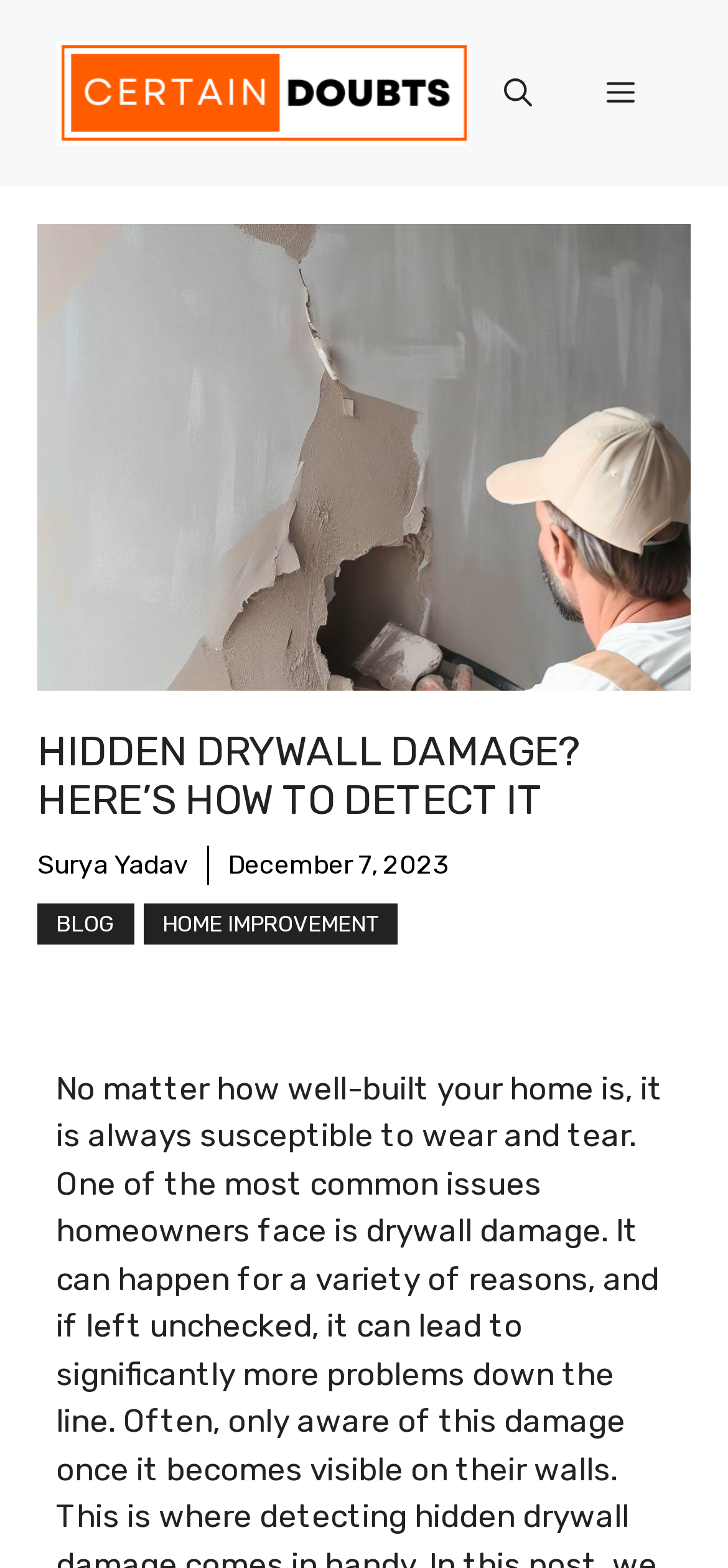What is the name of the website?
Make sure to answer the question with a detailed and comprehensive explanation.

The website's name can be found in the banner at the top of the page, which contains a link with the text 'Certain Doubts'.